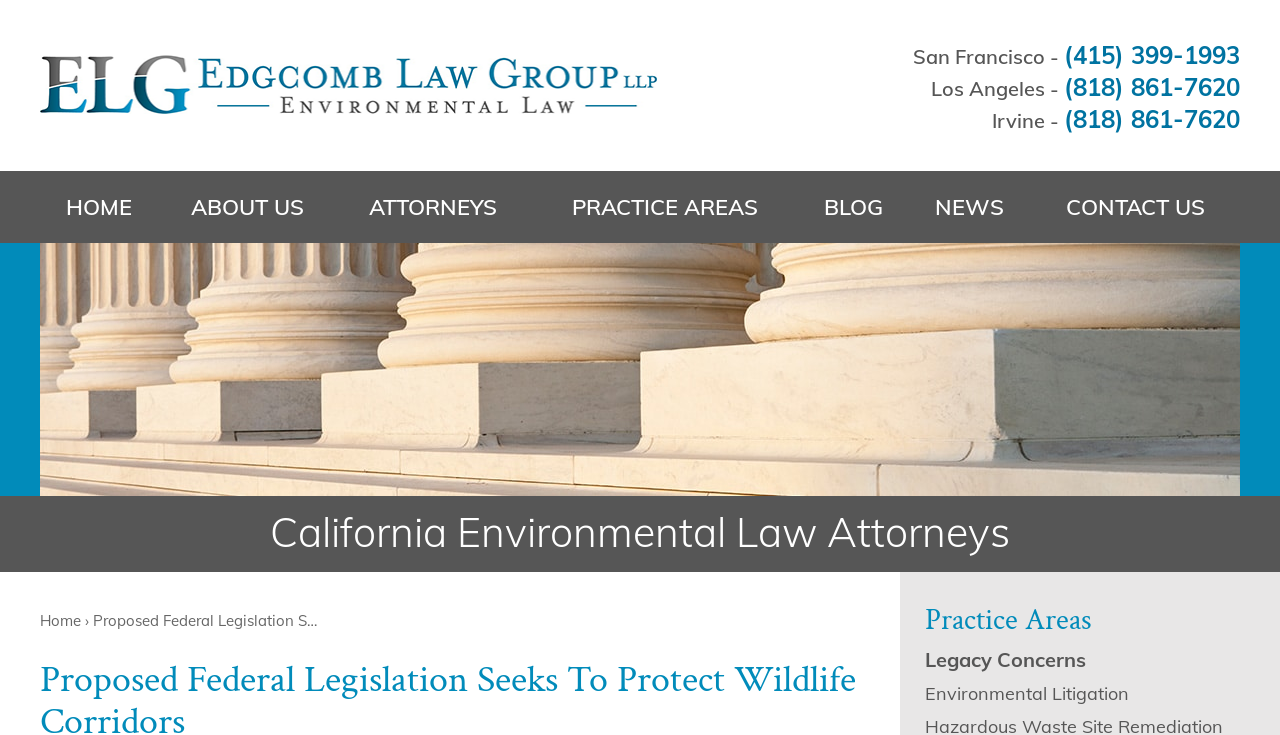Using the image as a reference, answer the following question in as much detail as possible:
What is the title of the webpage section that contains the links to HOME, ABOUT US, etc.?

I did not find a title or heading for the section that contains the links to HOME, ABOUT US, etc. on the webpage.